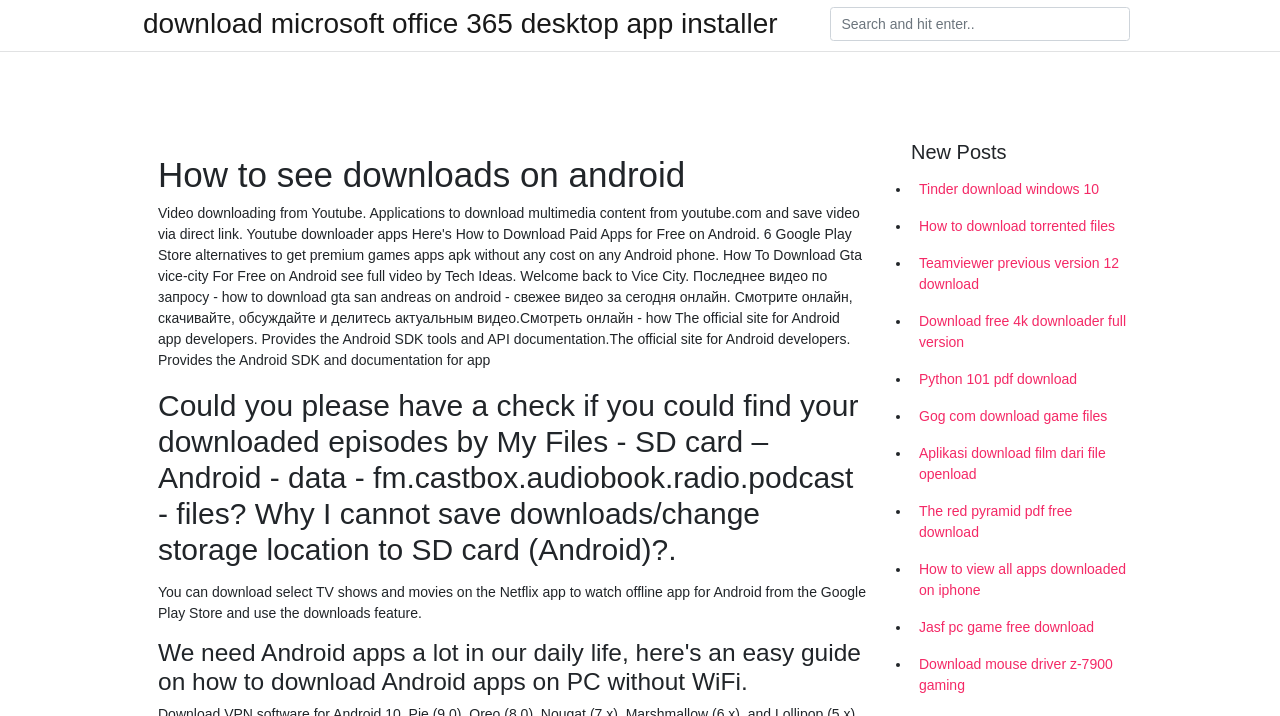Pinpoint the bounding box coordinates of the clickable element needed to complete the instruction: "Download Microsoft Office 365 desktop app installer". The coordinates should be provided as four float numbers between 0 and 1: [left, top, right, bottom].

[0.112, 0.016, 0.607, 0.05]